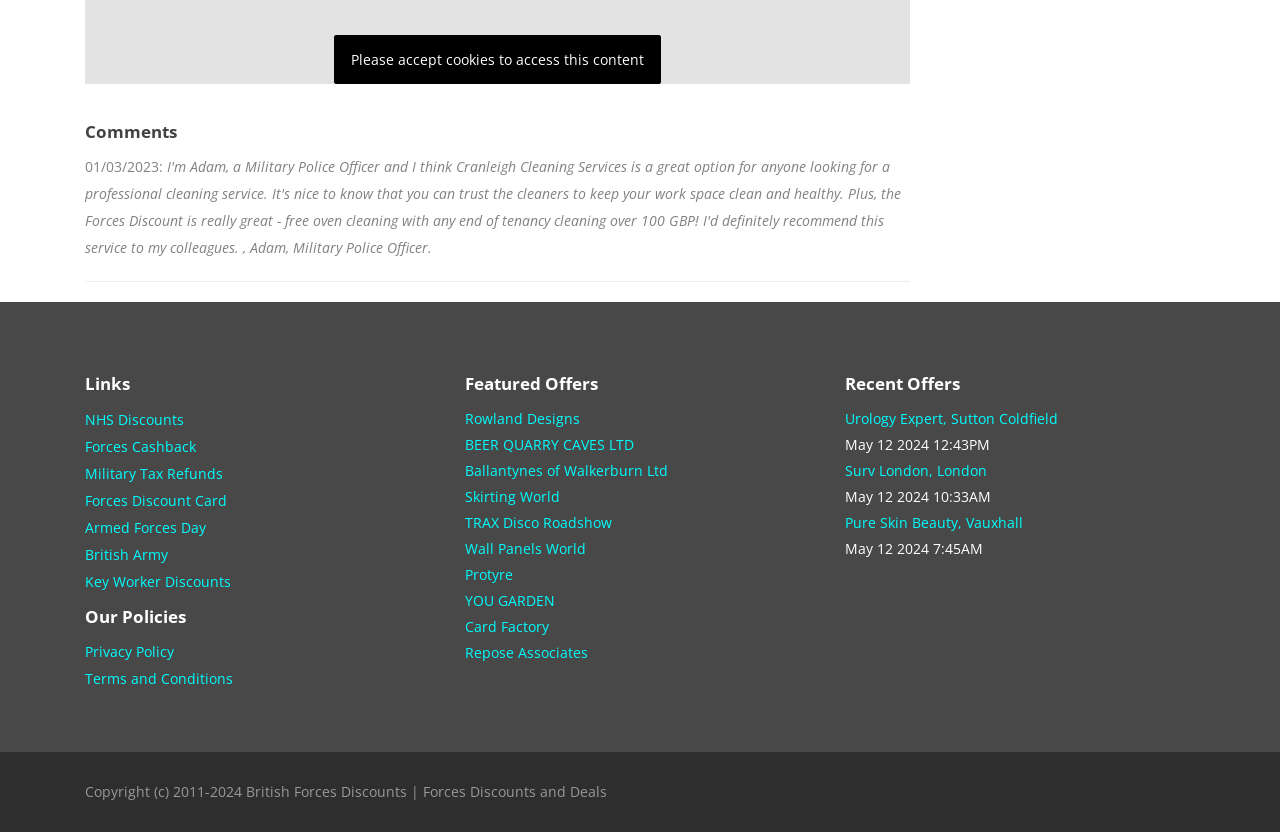Locate the bounding box coordinates of the element that should be clicked to fulfill the instruction: "Go to Forces Cashback".

[0.066, 0.525, 0.153, 0.548]